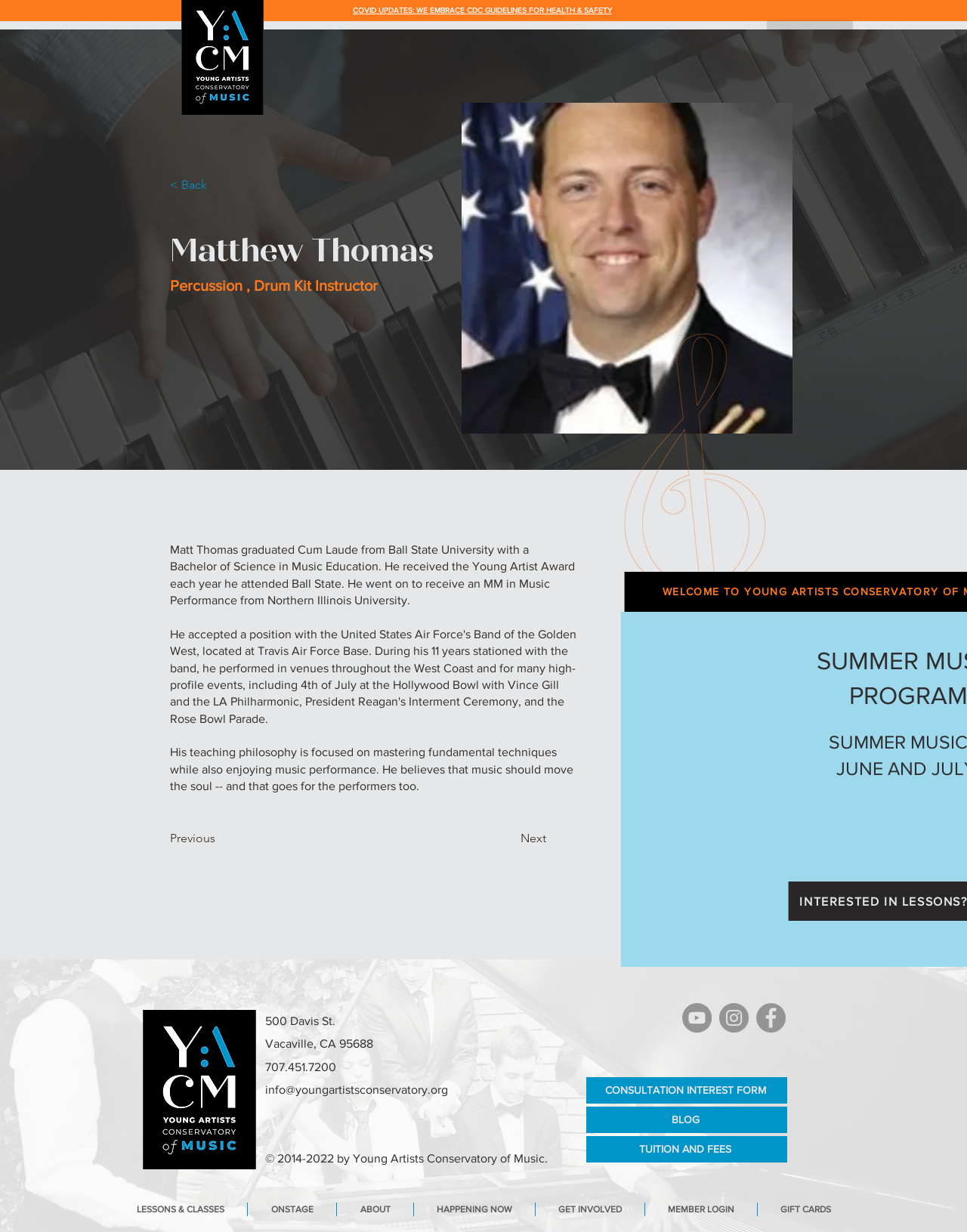Please reply with a single word or brief phrase to the question: 
What is the topic of the image with the orange treble clef?

Music